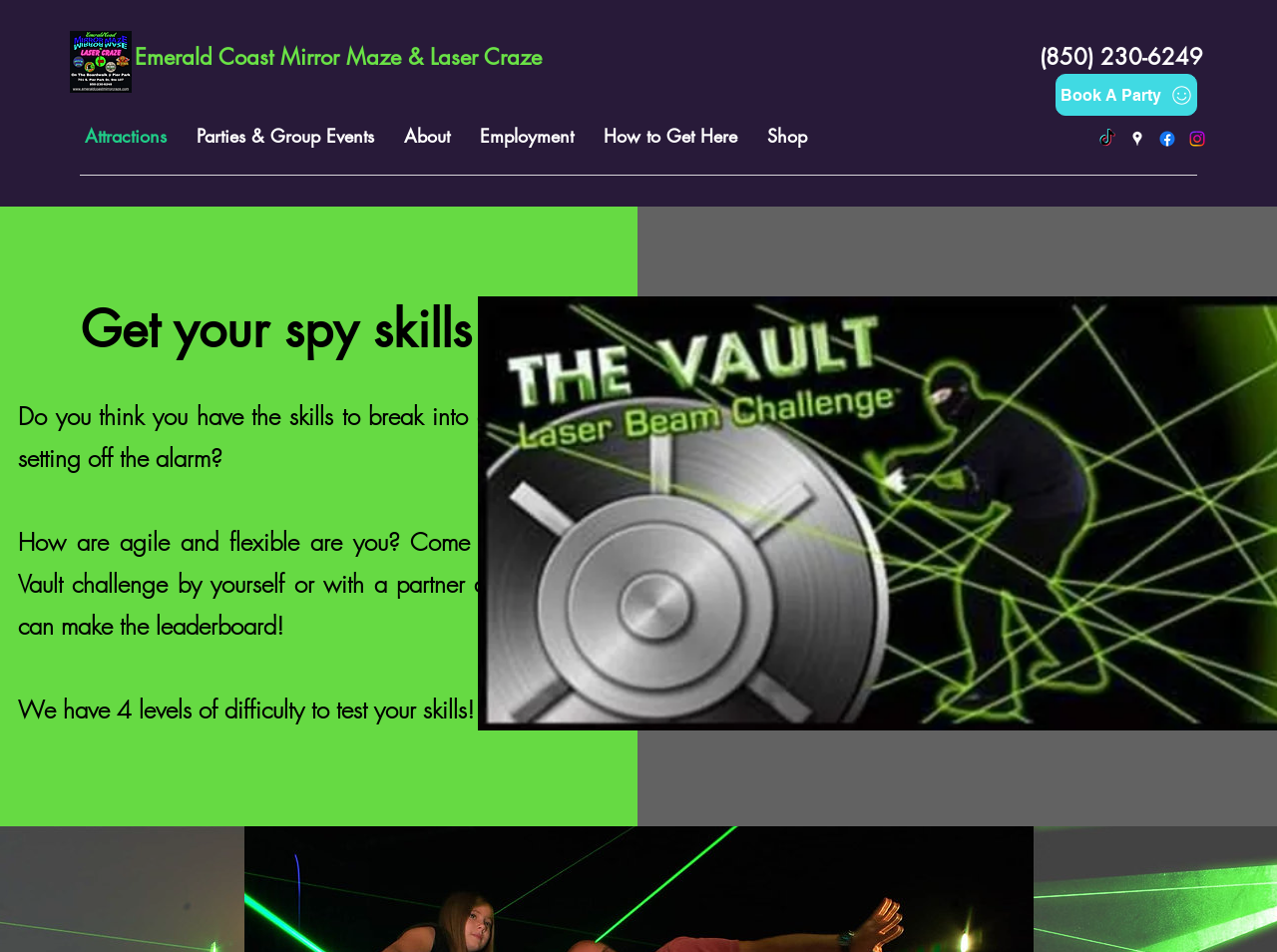Give a concise answer using only one word or phrase for this question:
What is the phone number on the webpage?

(850) 230-6249